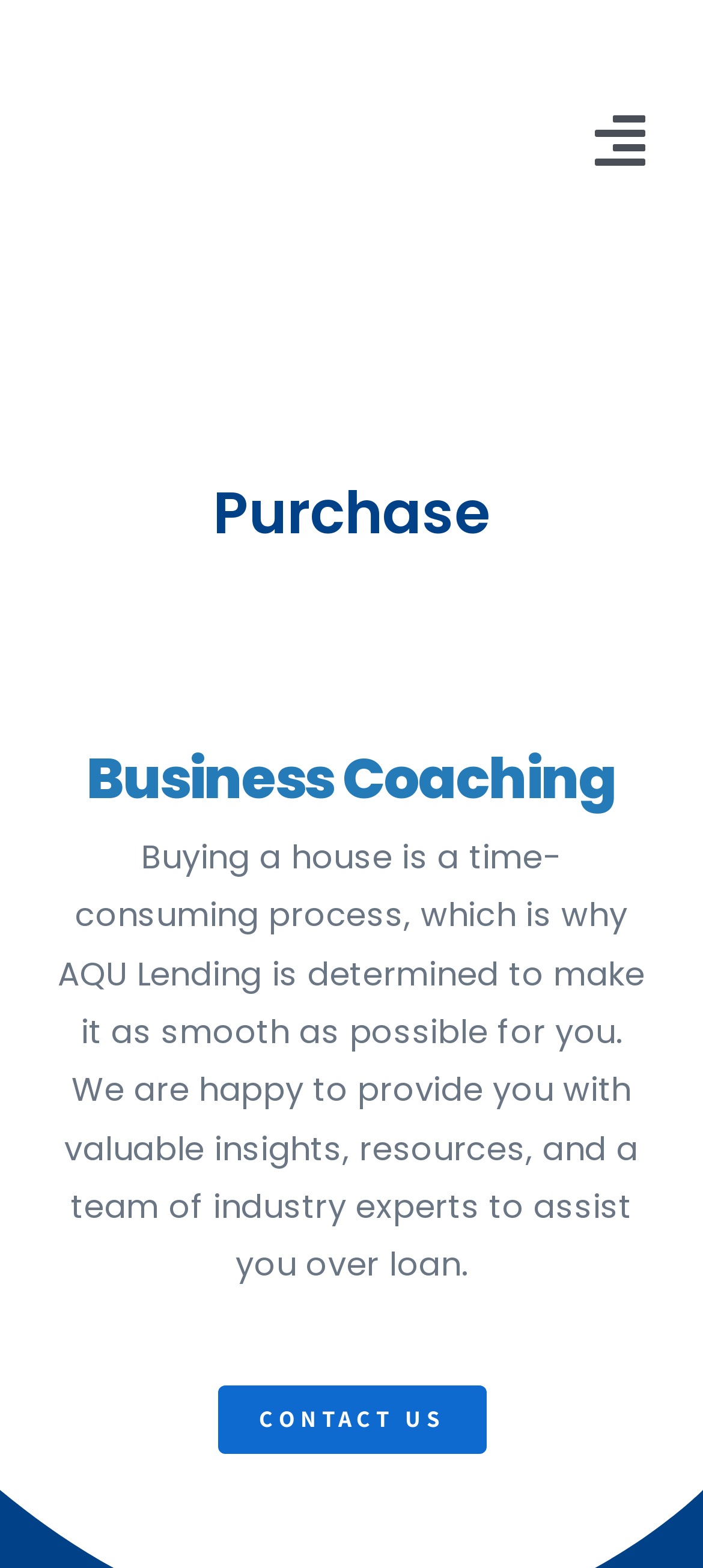Please specify the bounding box coordinates in the format (top-left x, top-left y, bottom-right x, bottom-right y), with all values as floating point numbers between 0 and 1. Identify the bounding box of the UI element described by: RESOURCES

[0.0, 0.325, 1.0, 0.38]